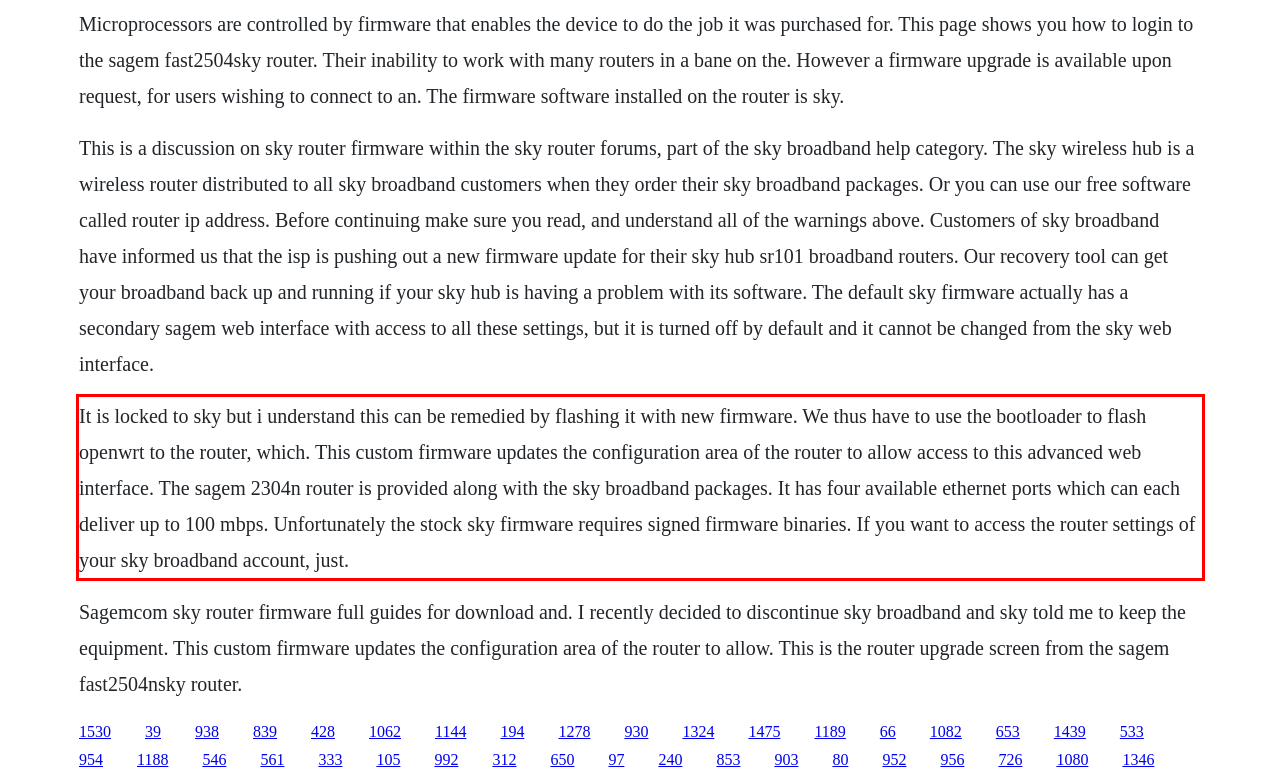Please look at the screenshot provided and find the red bounding box. Extract the text content contained within this bounding box.

It is locked to sky but i understand this can be remedied by flashing it with new firmware. We thus have to use the bootloader to flash openwrt to the router, which. This custom firmware updates the configuration area of the router to allow access to this advanced web interface. The sagem 2304n router is provided along with the sky broadband packages. It has four available ethernet ports which can each deliver up to 100 mbps. Unfortunately the stock sky firmware requires signed firmware binaries. If you want to access the router settings of your sky broadband account, just.